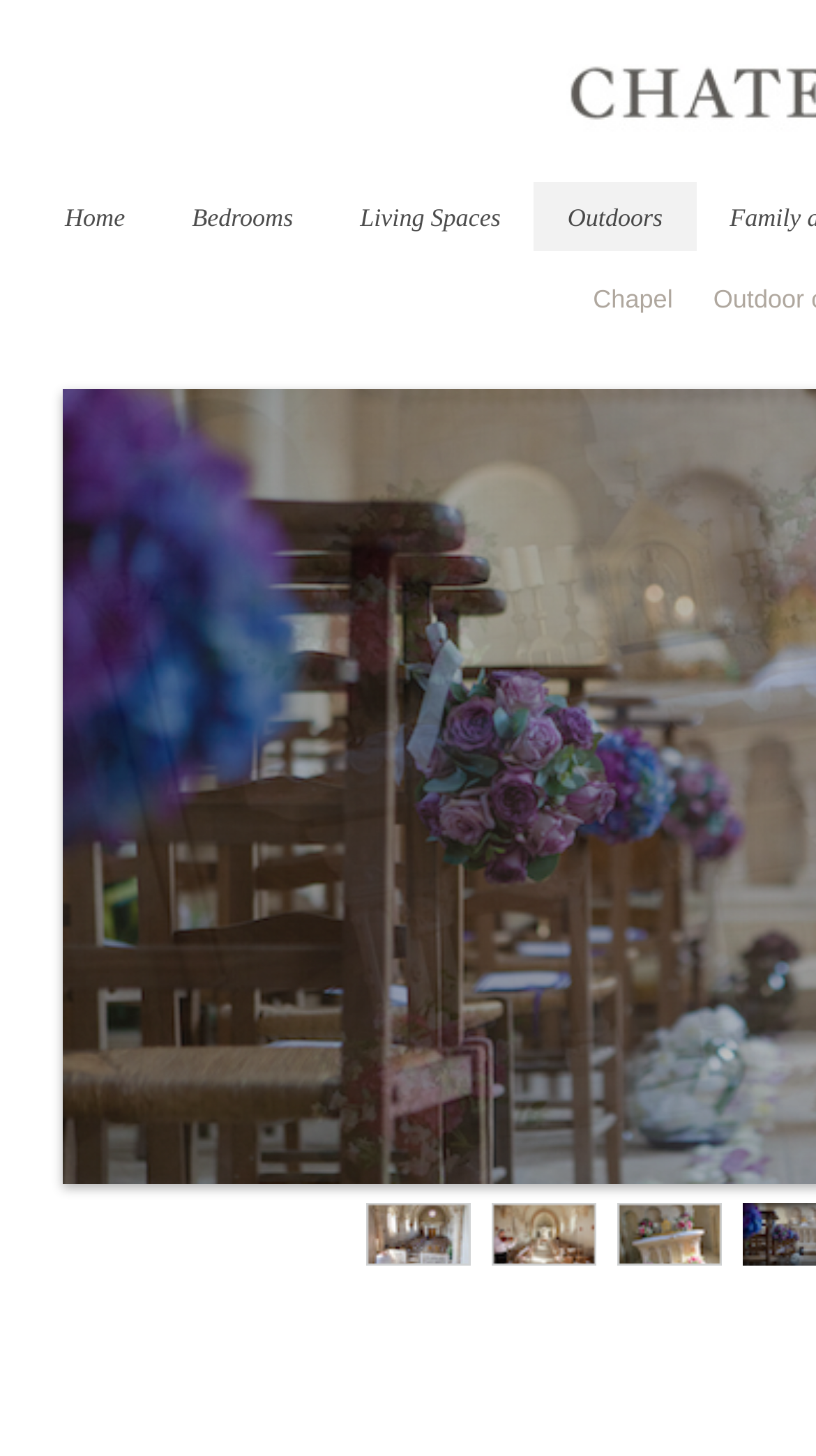Identify the bounding box coordinates for the UI element described as follows: "Home". Ensure the coordinates are four float numbers between 0 and 1, formatted as [left, top, right, bottom].

[0.038, 0.125, 0.194, 0.172]